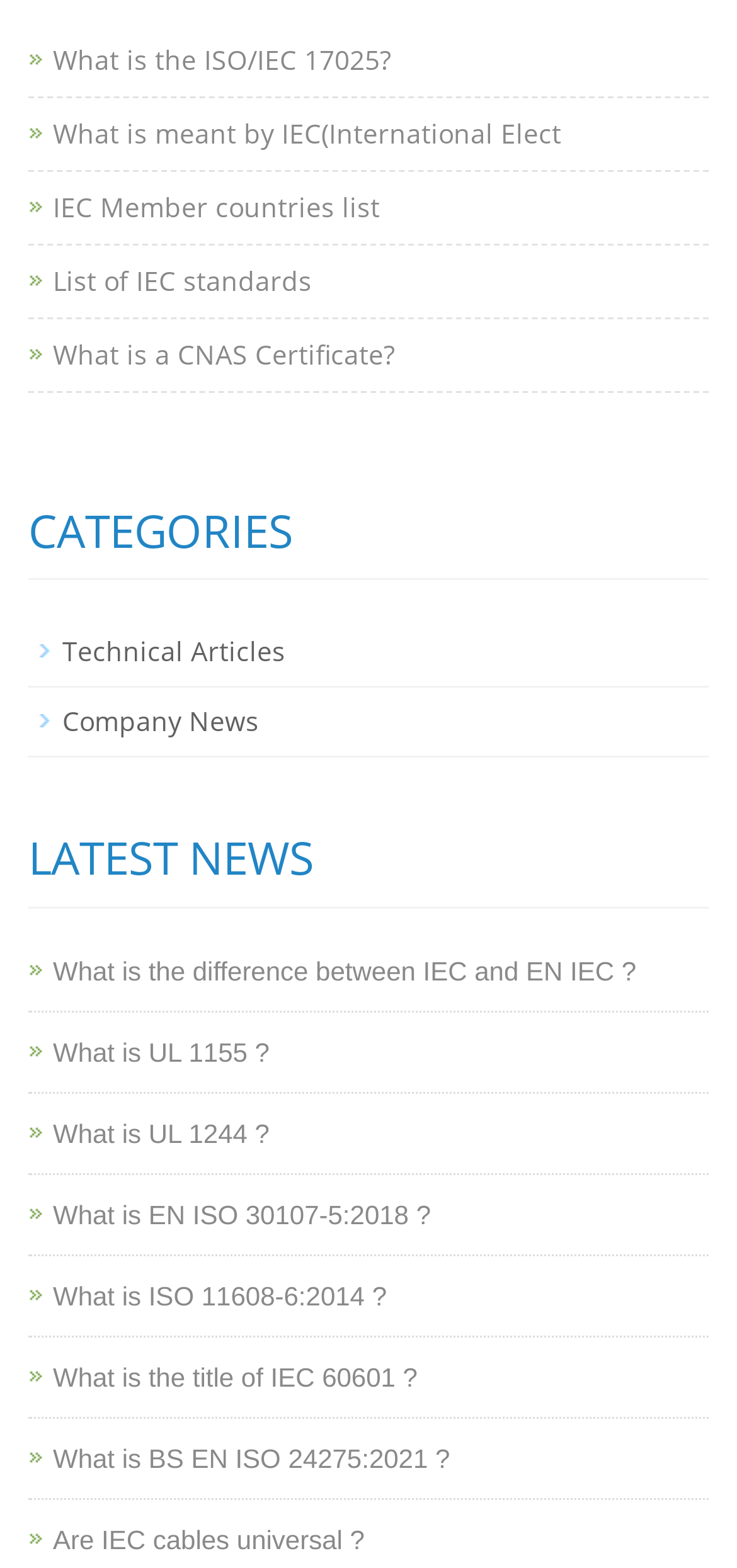Give a one-word or one-phrase response to the question: 
What is the title of the last link on the webpage?

Are IEC cables universal?